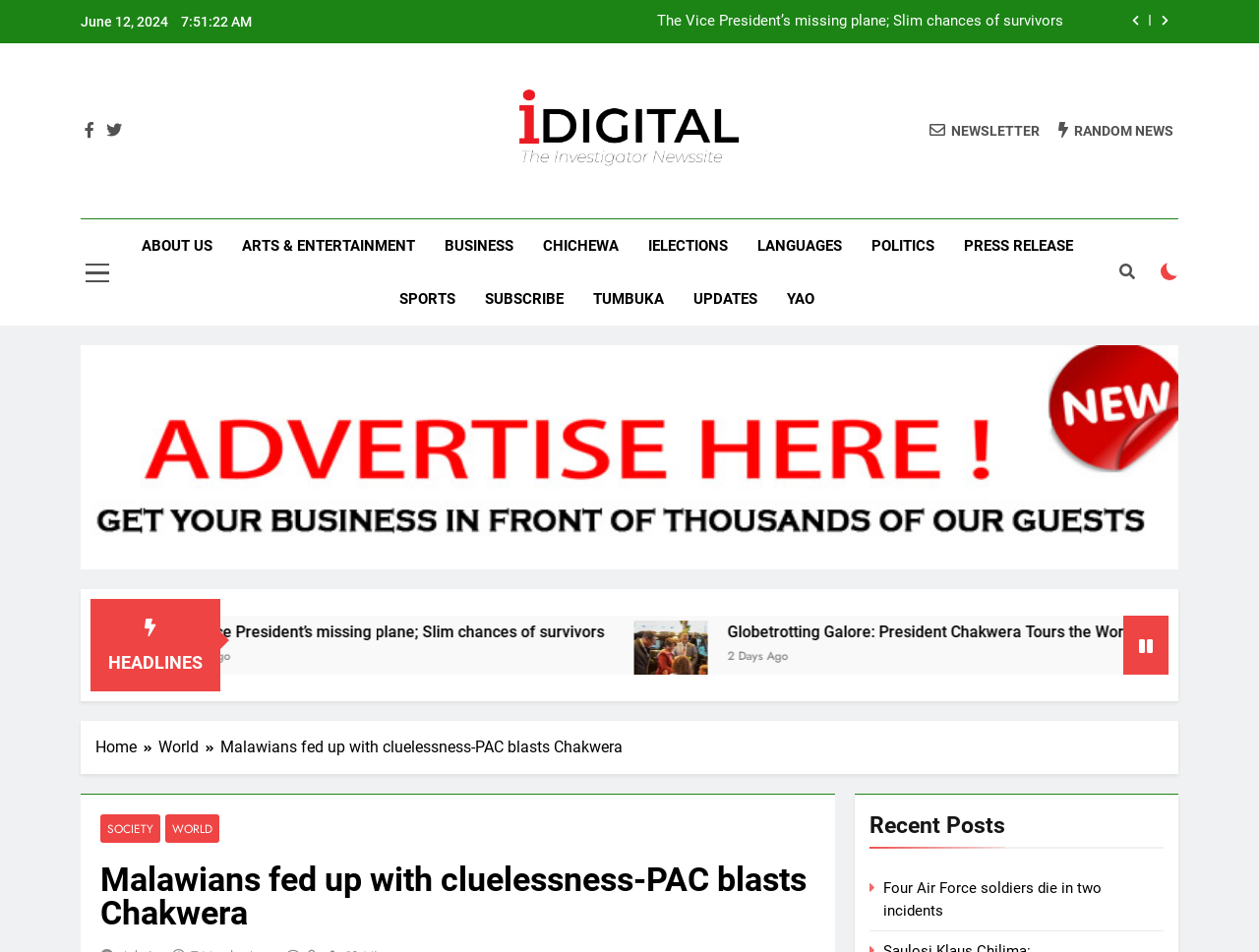What is the category of the article 'Globetrotting Galore: President Chakwera Tours the World, One Conference at a Time!'?
Based on the screenshot, respond with a single word or phrase.

POLITICS